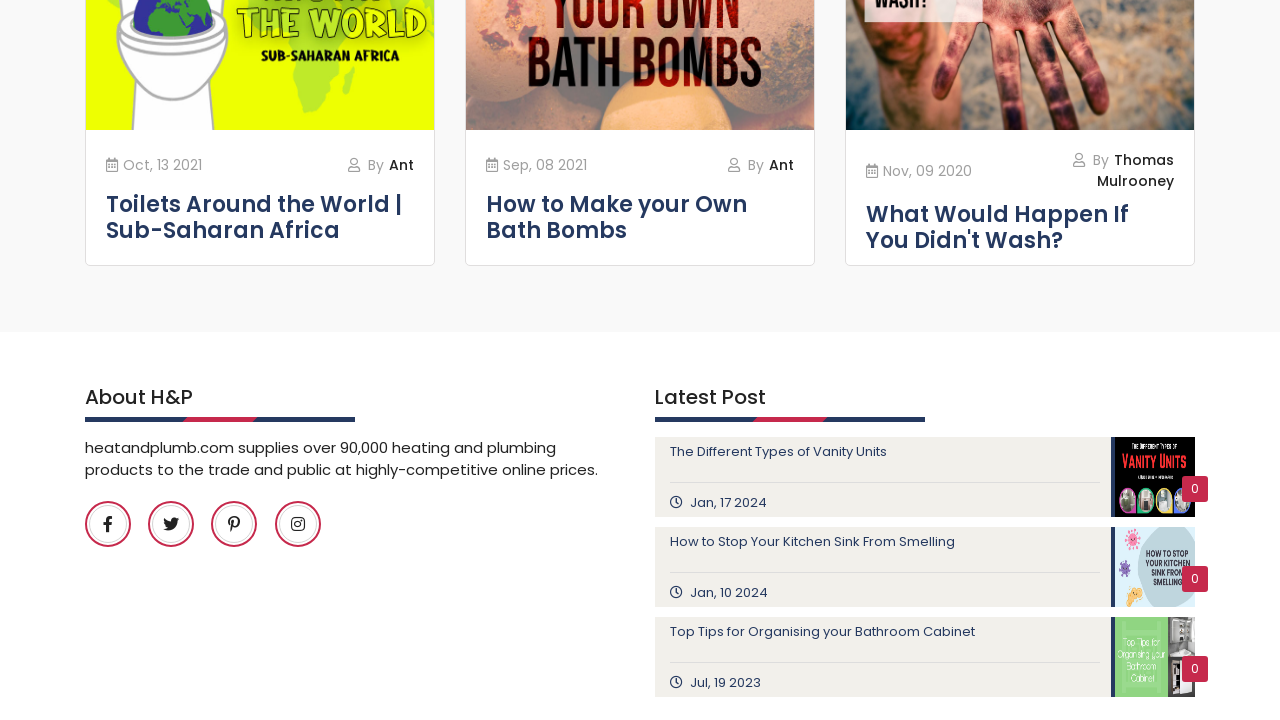Bounding box coordinates should be in the format (top-left x, top-left y, bottom-right x, bottom-right y) and all values should be floating point numbers between 0 and 1. Determine the bounding box coordinate for the UI element described as: Thomas Mulrooney

[0.857, 0.208, 0.917, 0.265]